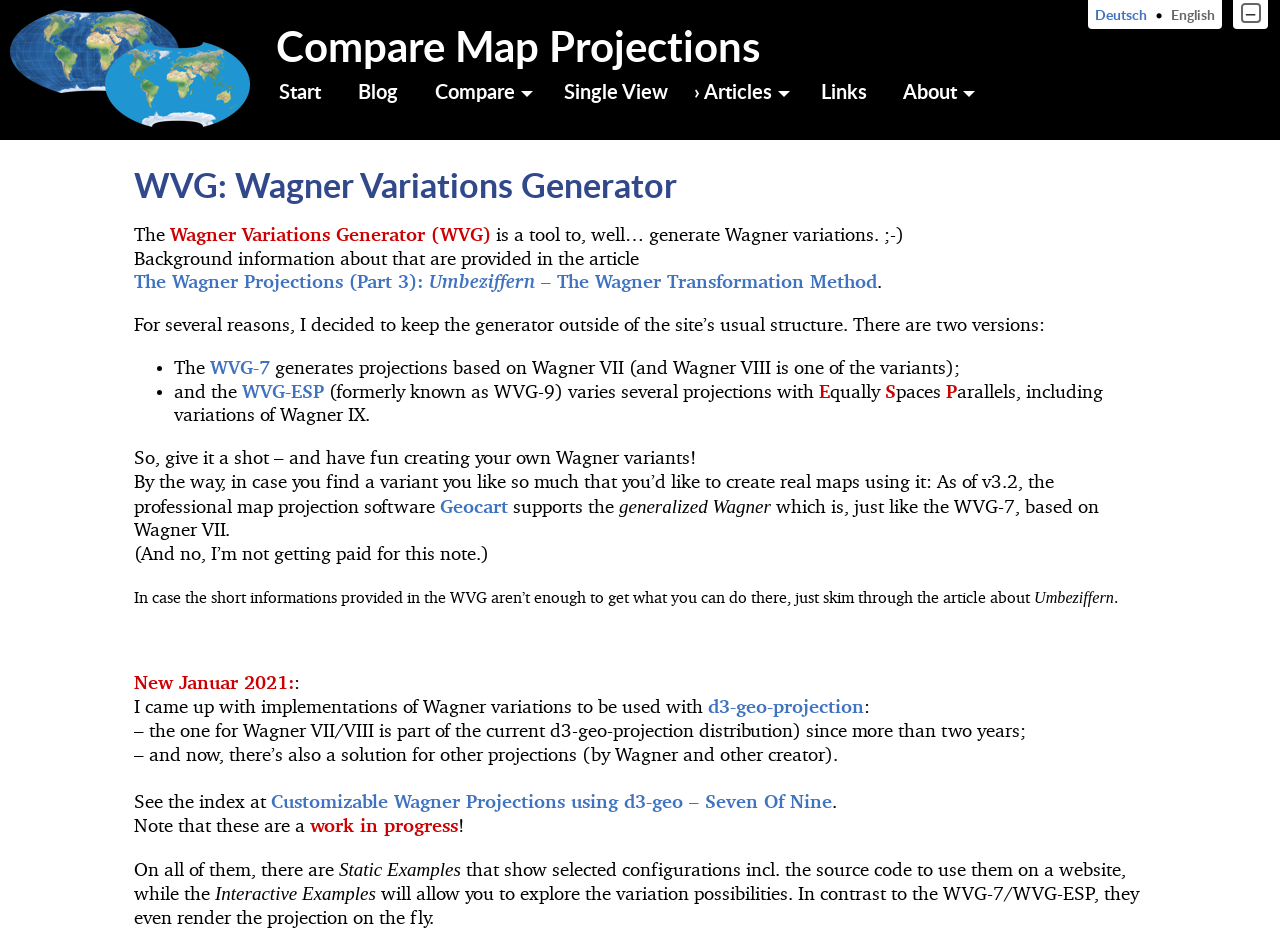What are the two versions of the Wagner Variations Generator mentioned on the webpage?
Answer the question with a thorough and detailed explanation.

The webpage mentions that there are two versions of the Wagner Variations Generator: WVG-7, which generates projections based on Wagner VII, and WVG-ESP, which varies several projections with equally spaced parallels, including variations of Wagner IX.